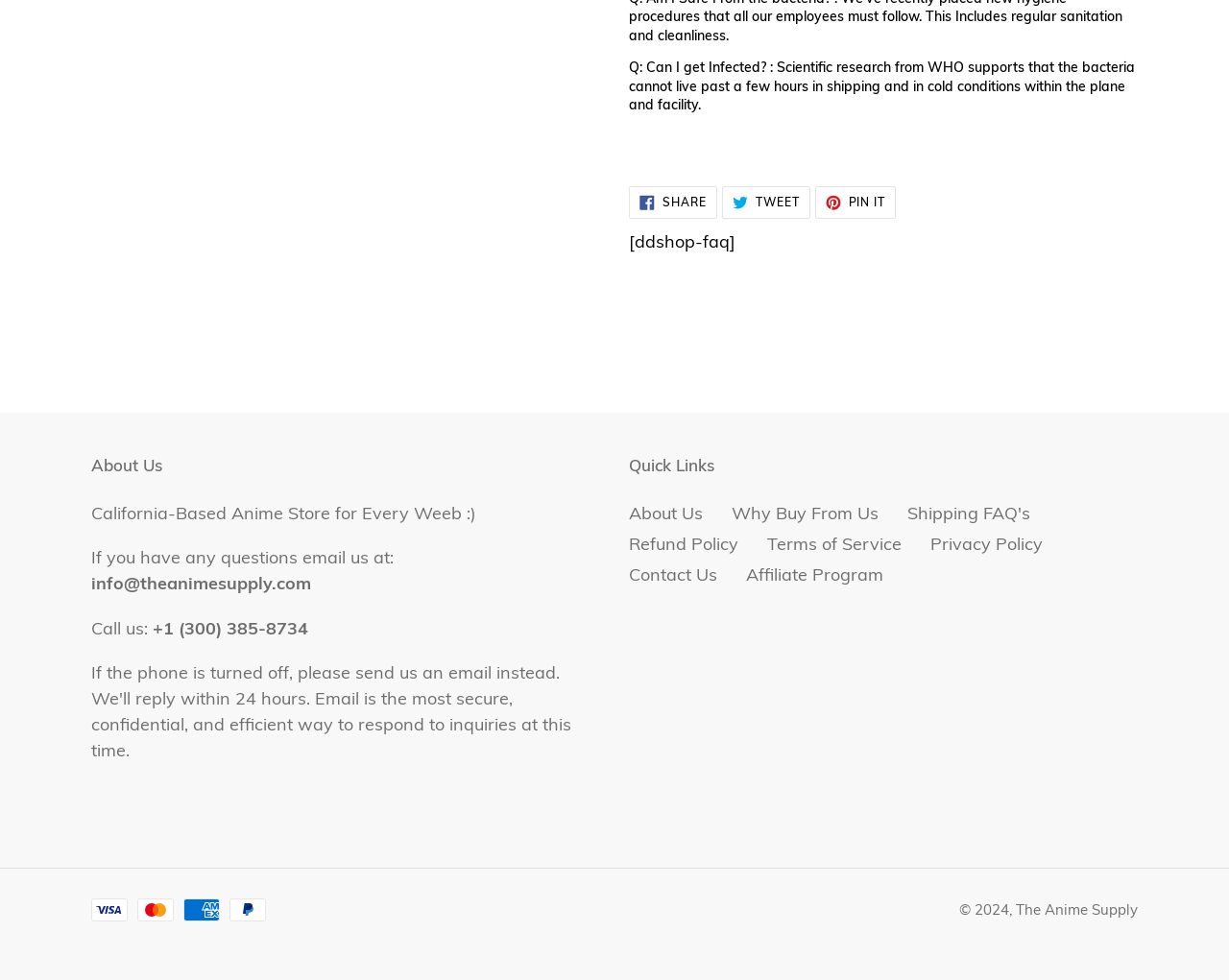What are the payment methods accepted?
Answer the question with just one word or phrase using the image.

Visa, Mastercard, American Express, PayPal